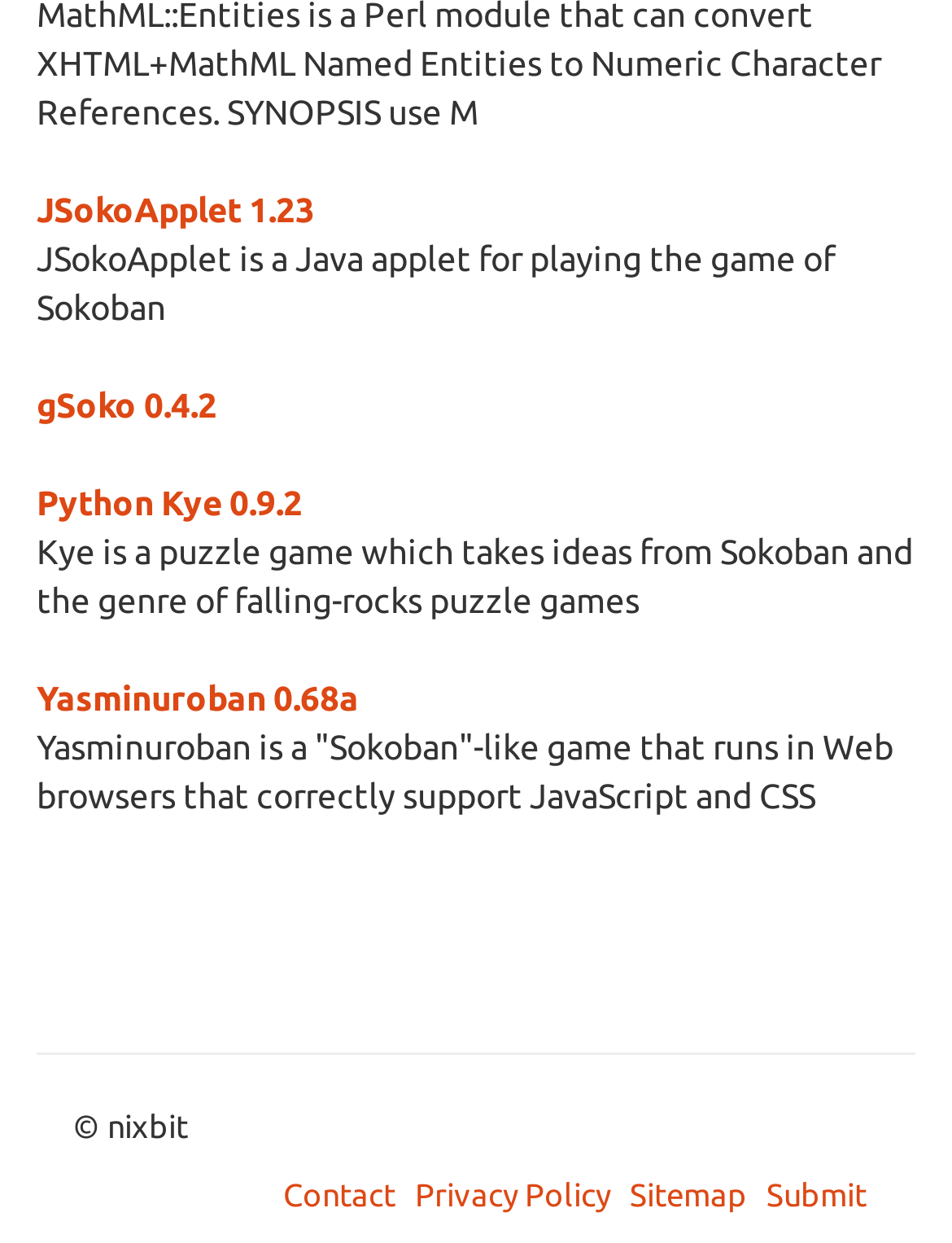Identify the bounding box coordinates for the UI element described as follows: ❮. Use the format (top-left x, top-left y, bottom-right x, bottom-right y) and ensure all values are floating point numbers between 0 and 1.

None